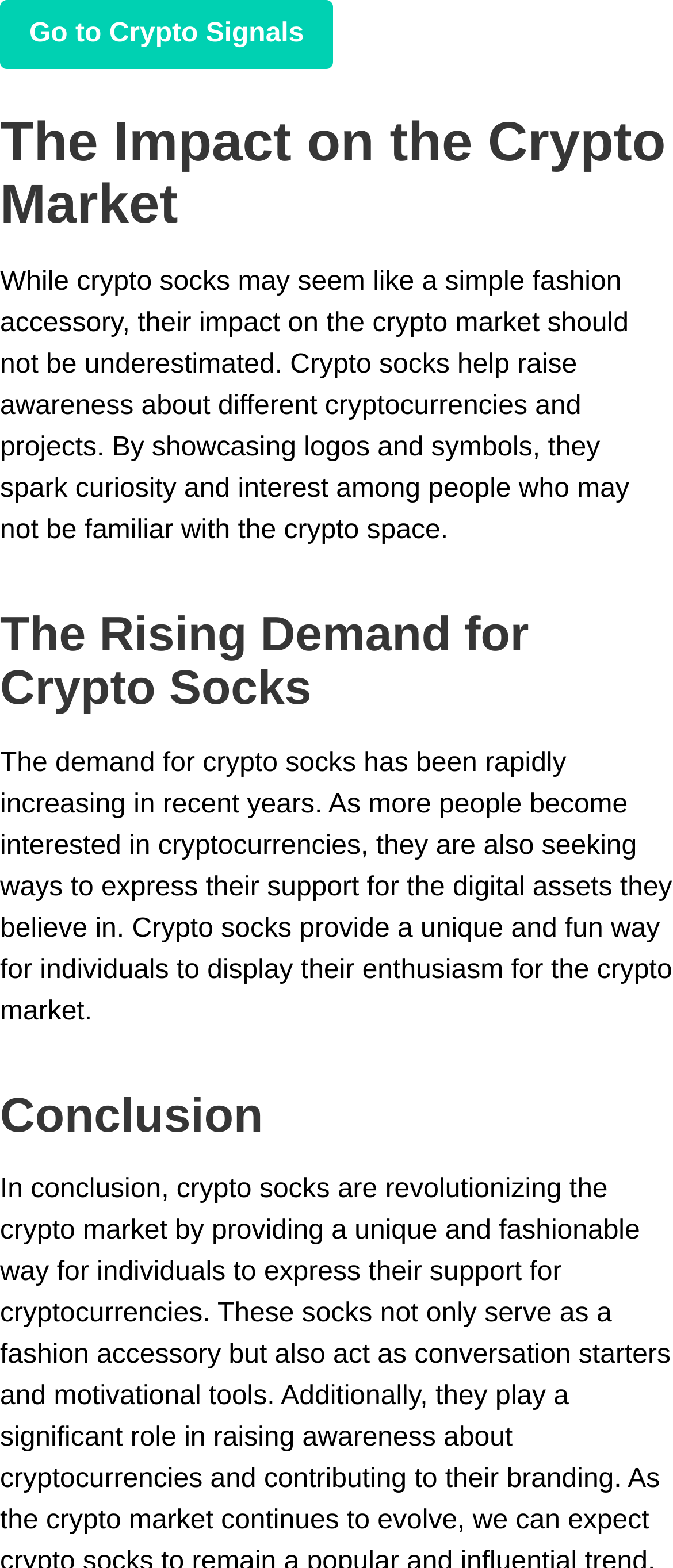Give the bounding box coordinates for the element described as: "Go to Crypto Signals".

[0.0, 0.0, 0.495, 0.044]